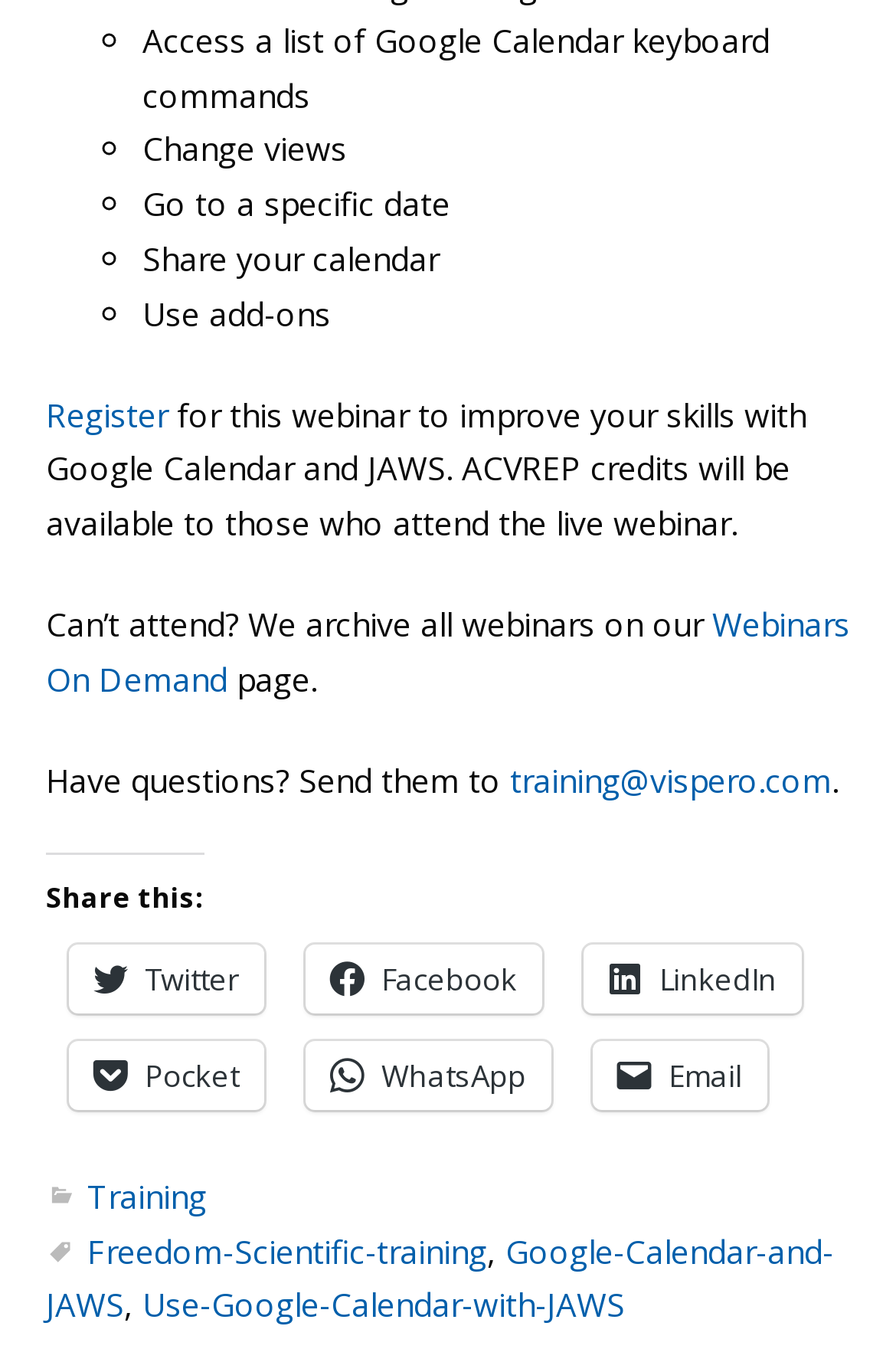Identify the bounding box coordinates for the UI element that matches this description: "Email".

[0.662, 0.771, 0.856, 0.822]